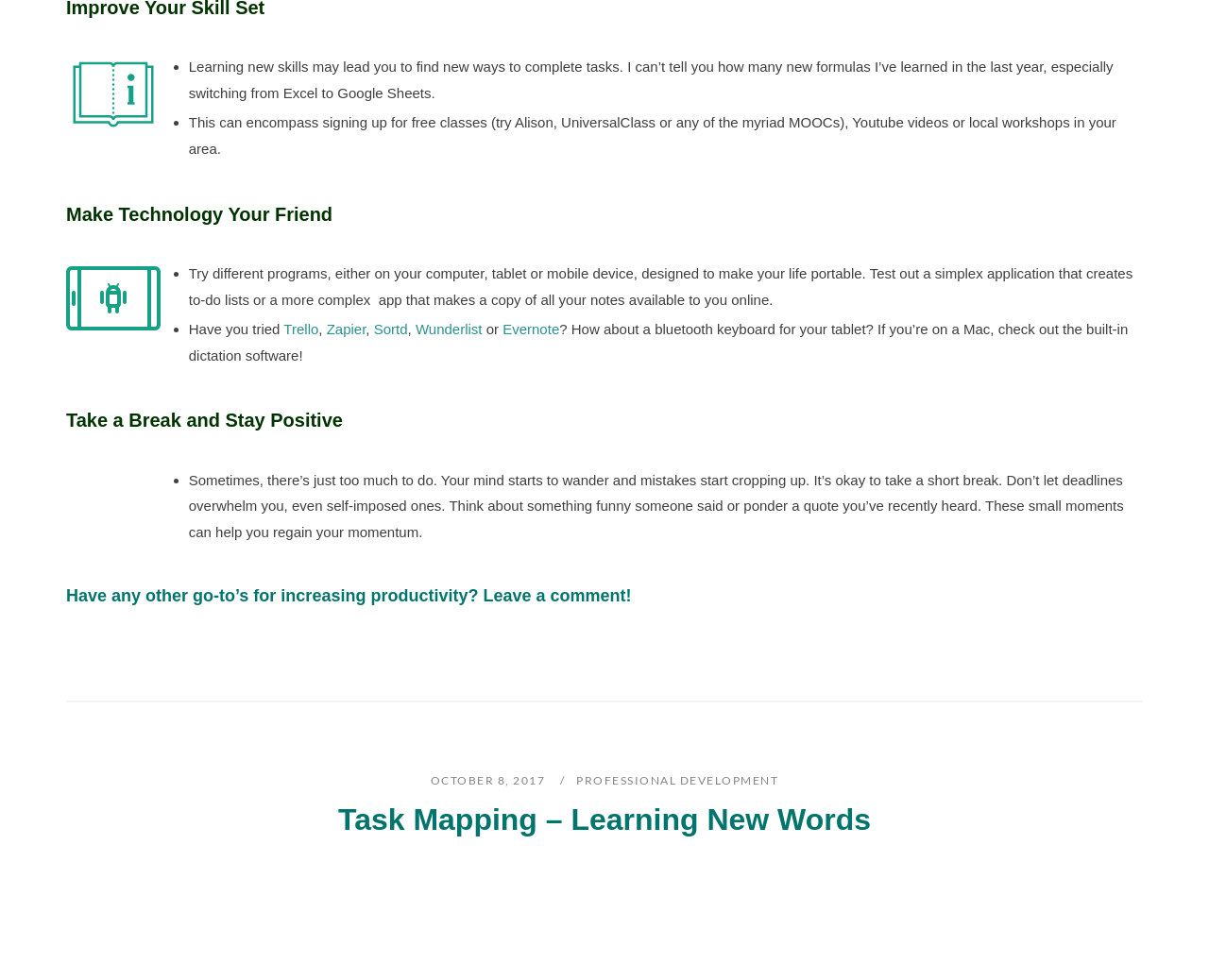Pinpoint the bounding box coordinates of the clickable element to carry out the following instruction: "Click on the link to learn more about Trello."

[0.235, 0.327, 0.264, 0.344]